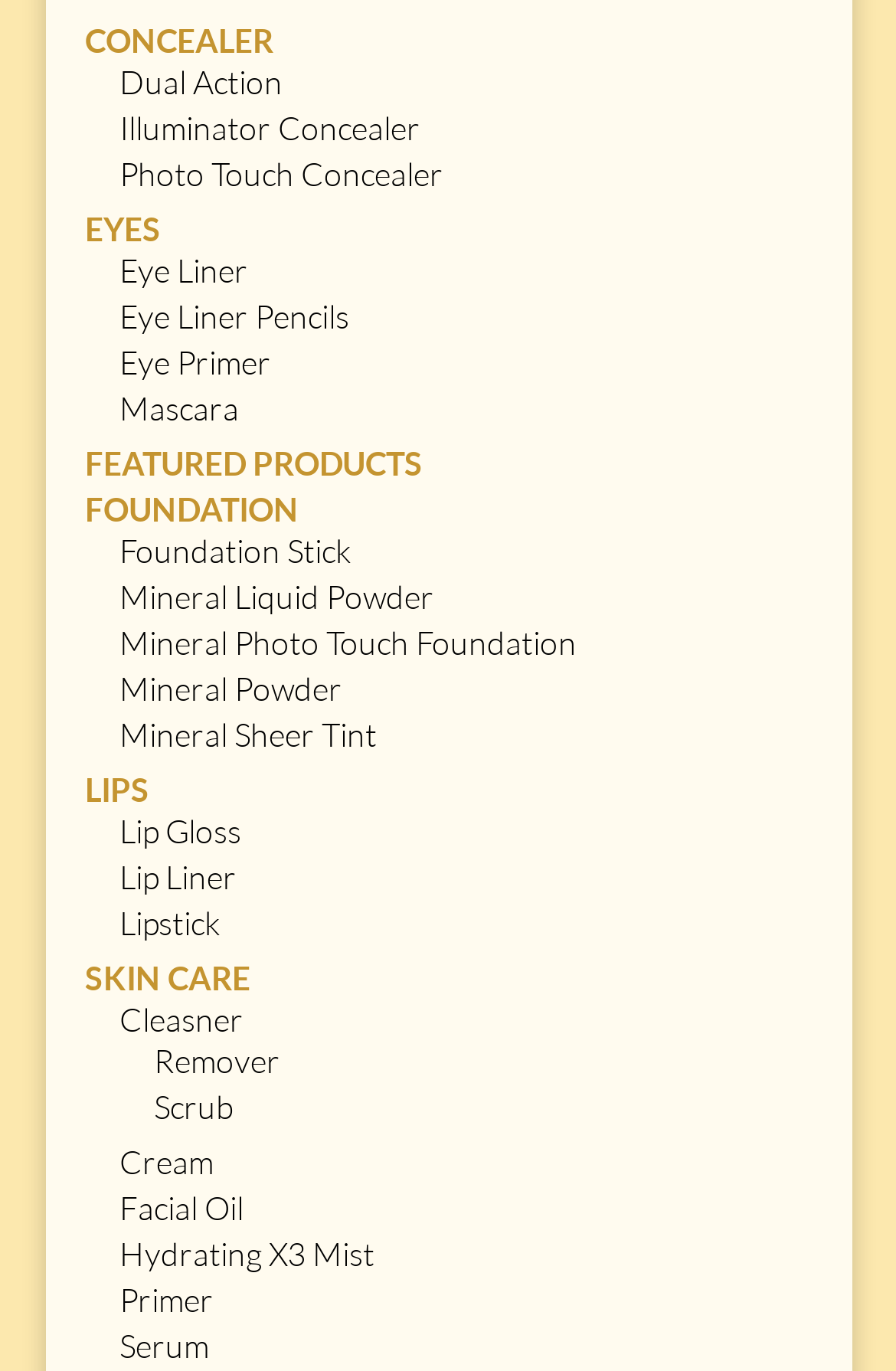Provide a brief response in the form of a single word or phrase:
What is the category of 'Lip Gloss'?

LIPS